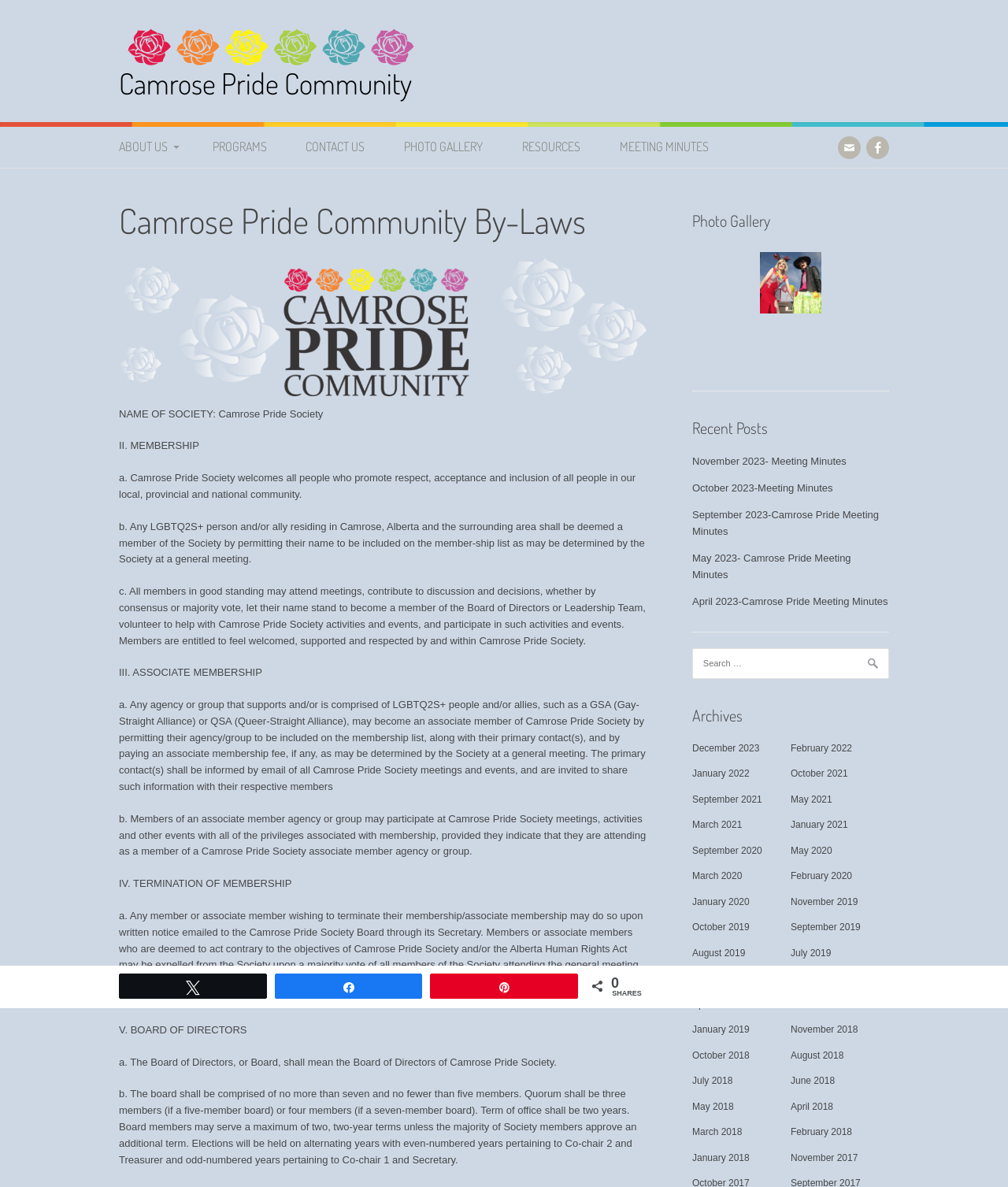Please reply with a single word or brief phrase to the question: 
How many members can be on the Board of Directors?

Between 5 and 7